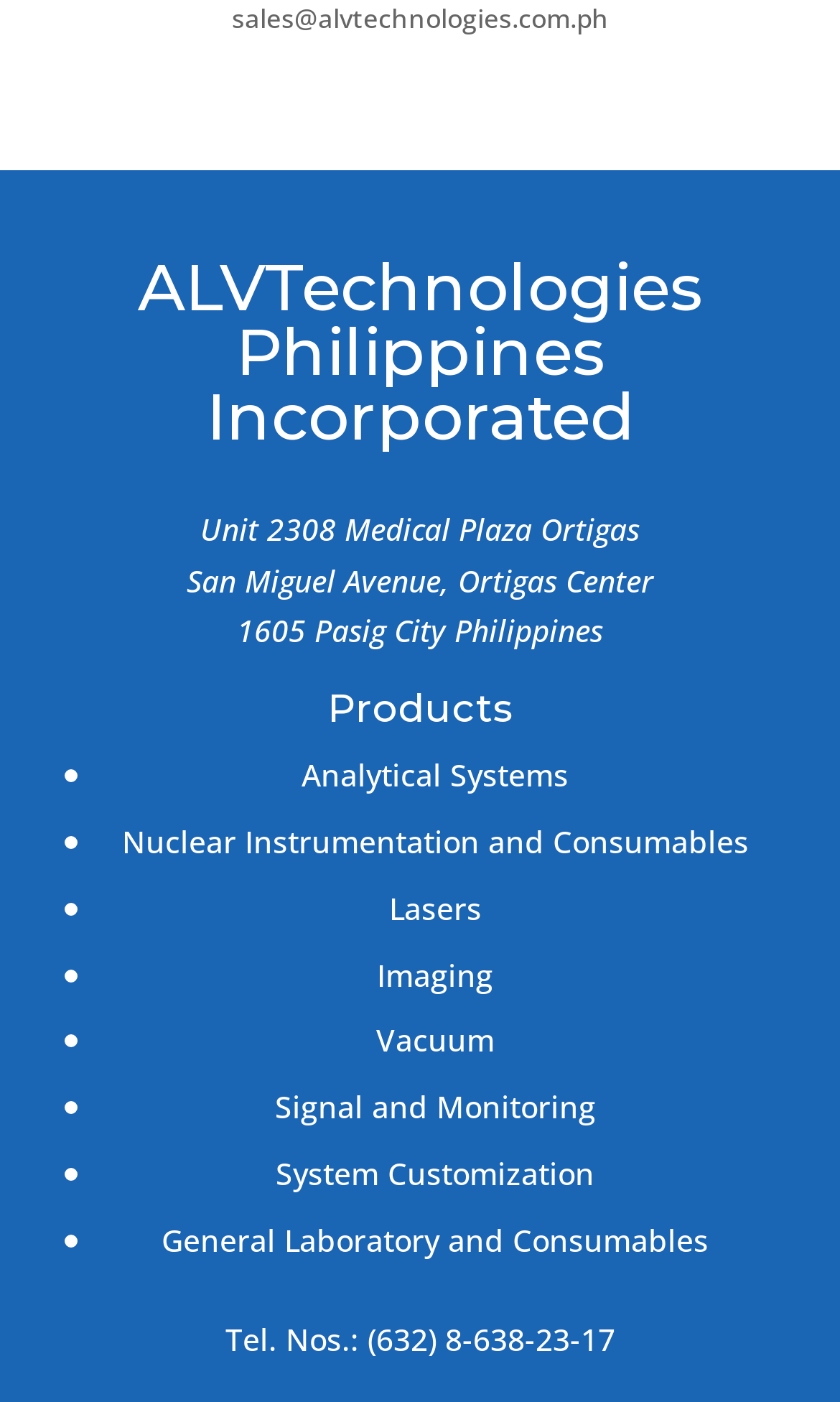Calculate the bounding box coordinates for the UI element based on the following description: "General Laboratory and Consumables". Ensure the coordinates are four float numbers between 0 and 1, i.e., [left, top, right, bottom].

[0.192, 0.87, 0.844, 0.899]